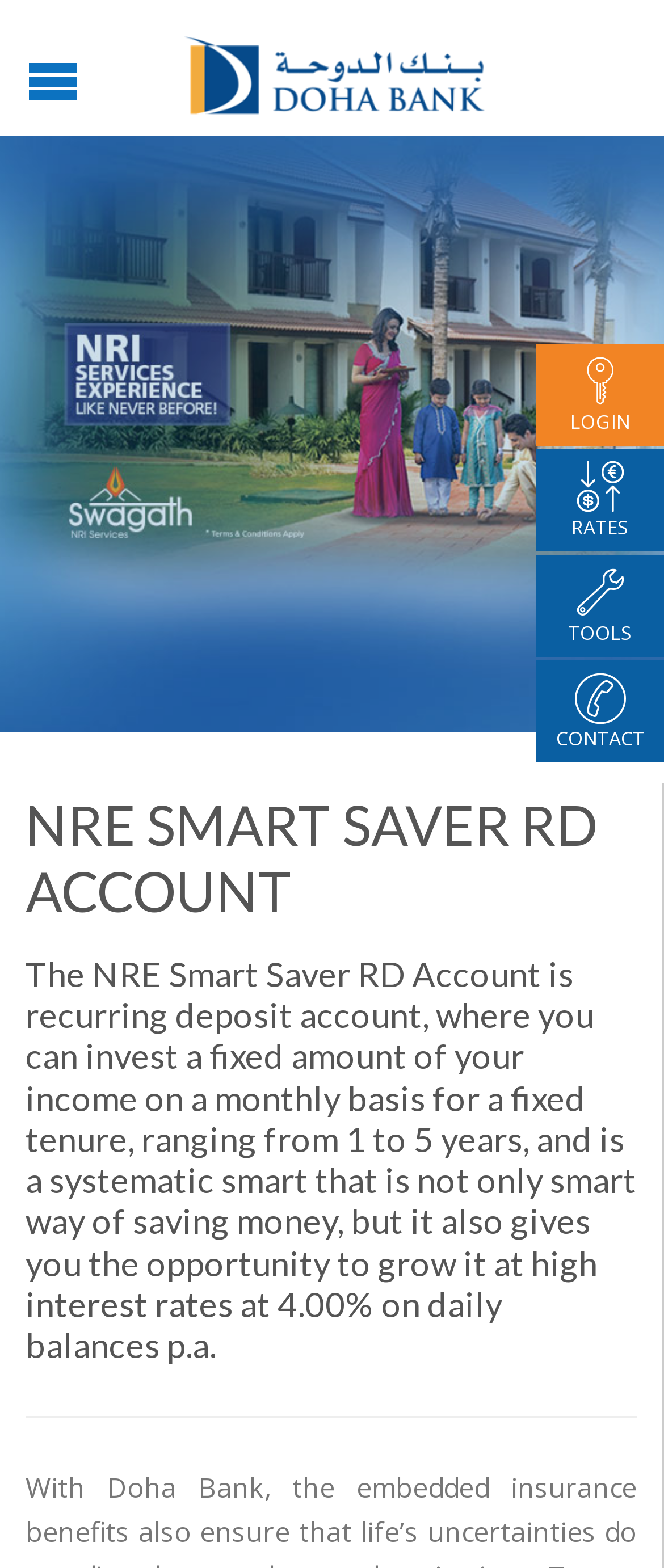What is the minimum tenure for this account?
Provide a short answer using one word or a brief phrase based on the image.

1 year